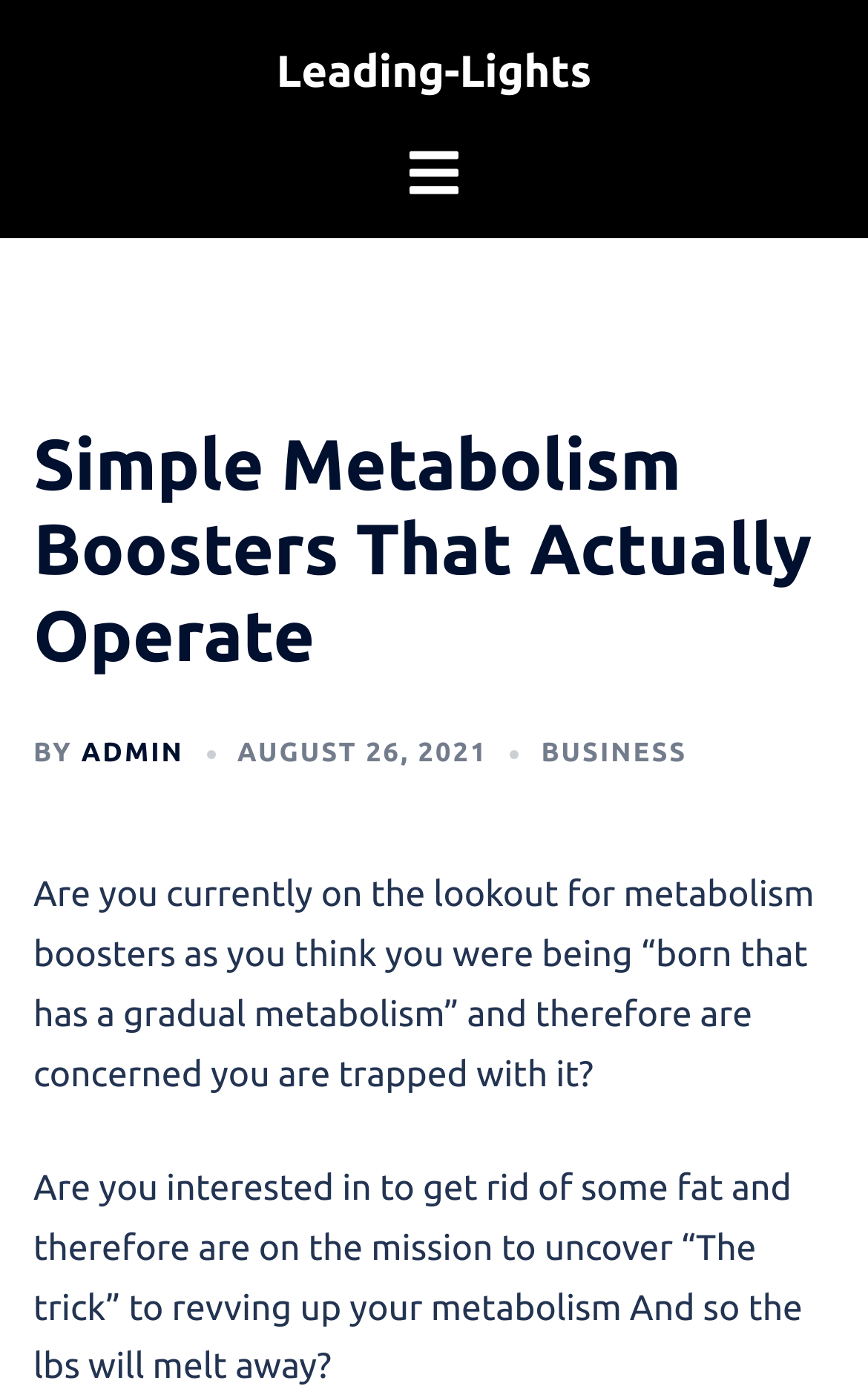What is the author of the article?
Kindly give a detailed and elaborate answer to the question.

I found the answer by looking at the section that mentions the author's name, which is located below the main heading. The text 'BY' is followed by the author's name, 'ADMIN'.